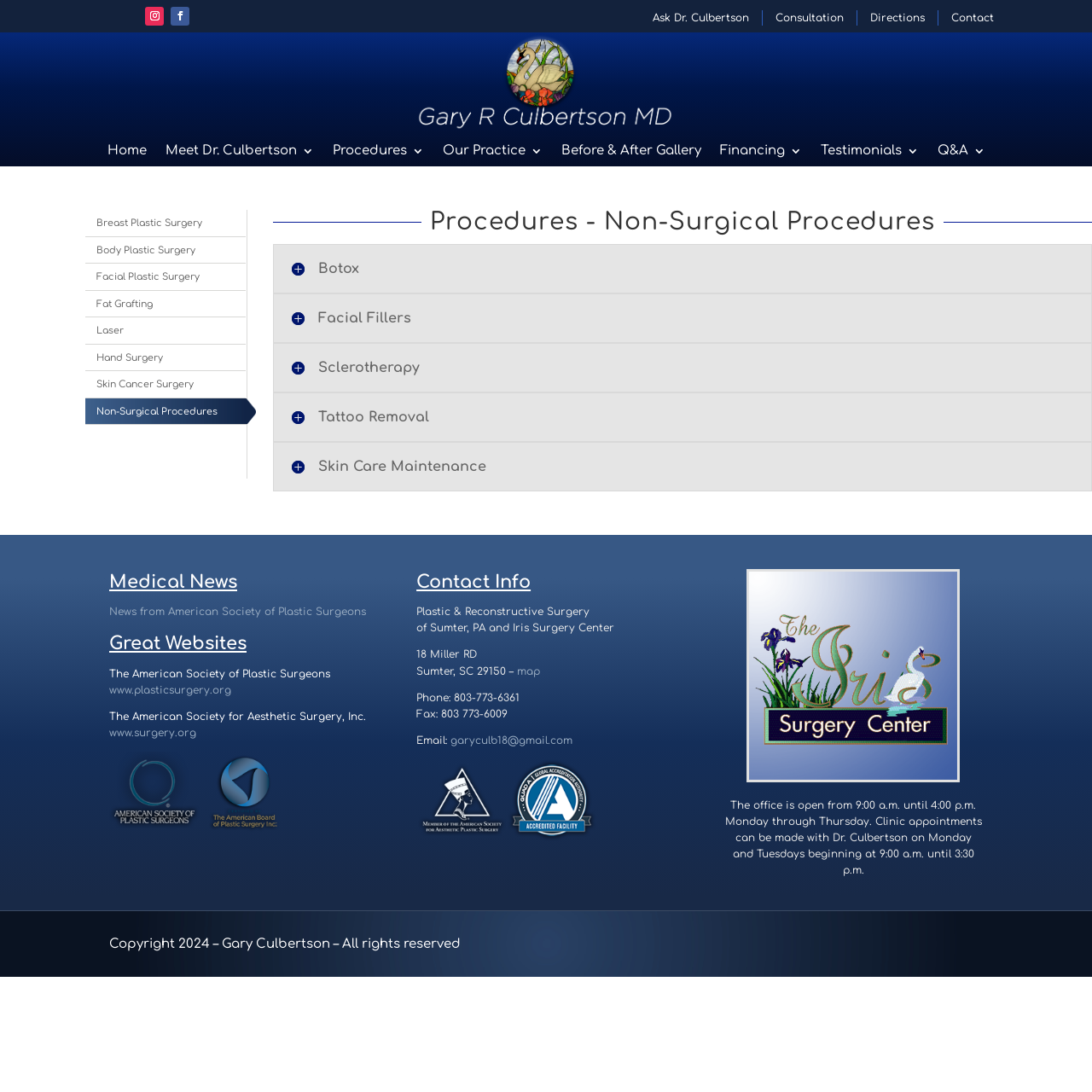Explain in detail what you observe on this webpage.

This webpage is about Non-Surgical Procedures offered by Gary R Culbertson MD, a plastic surgeon. At the top, there are several links to social media platforms, followed by a navigation menu with links to various sections of the website, including Home, Meet Dr. Culbertson, Procedures, Our Practice, Before & After Gallery, Financing, Testimonials, and Q&A.

Below the navigation menu, there is a section highlighting different types of procedures, including Breast Plastic Surgery, Body Plastic Surgery, Facial Plastic Surgery, Fat Grafting, Laser, Hand Surgery, and Skin Cancer Surgery. The current page is focused on Non-Surgical Procedures.

The main content of the page is divided into several sections. The first section has headings for Botox, Facial Fillers, Sclerotherapy, Tattoo Removal, and Skin Care Maintenance, each with a brief description.

Further down, there is a section with medical news, featuring links to news articles from the American Society of Plastic Surgeons. Next to it, there is a section with links to great websites, including the American Society of Plastic Surgeons, the American Society for Aesthetic Surgery, Inc., and the American Board of Plastic Surgery Website, each with an accompanying image.

The contact information section provides the address, phone number, fax number, and email address of the plastic surgeon's office. There are also links to map directions and several professional websites, including The Aesthetic Society Website and Quad A Global Accreditation Official Website, each with an accompanying image.

At the bottom of the page, there is an image of the Iris Surgery Center Logo, followed by a paragraph describing the office hours and a copyright notice.